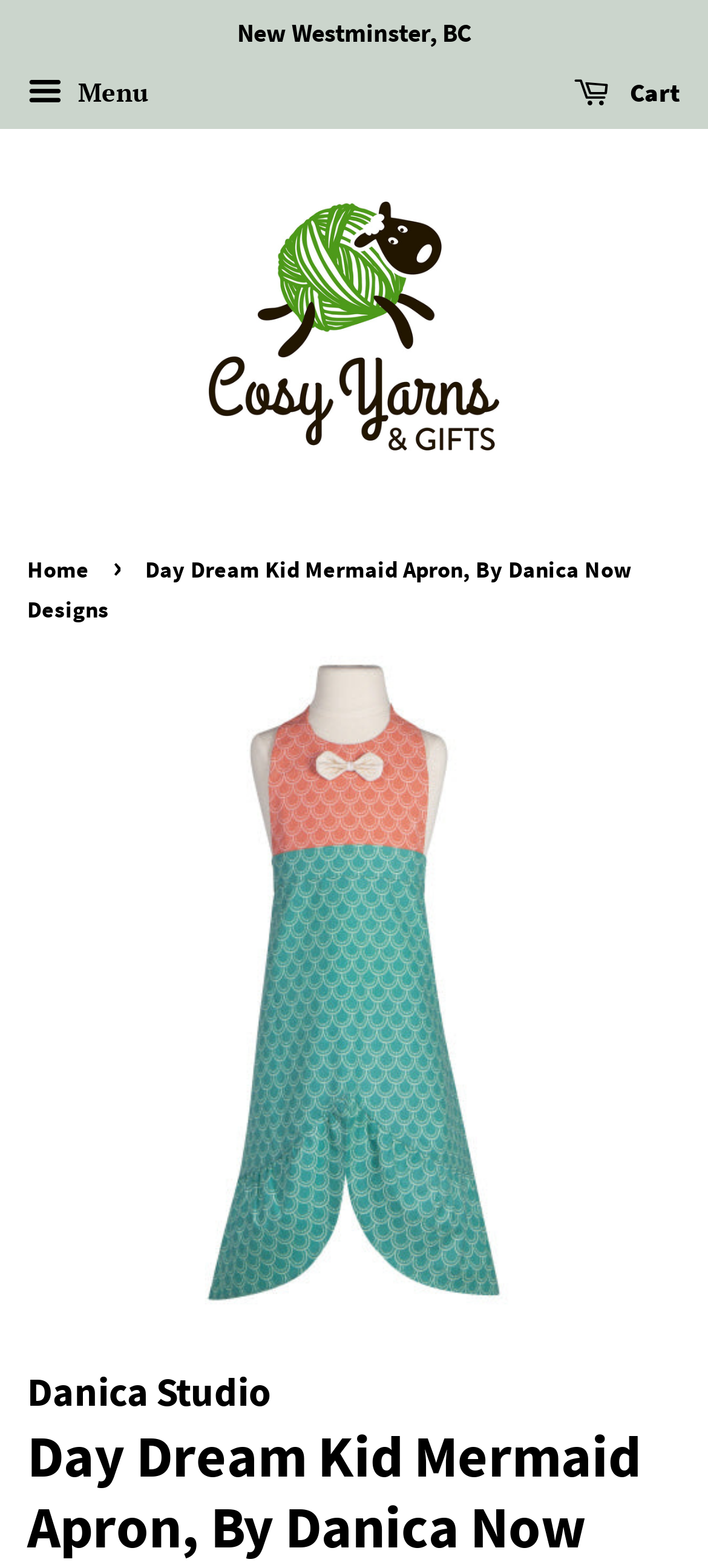Please respond to the question with a concise word or phrase:
What is the type of product being displayed?

Apron